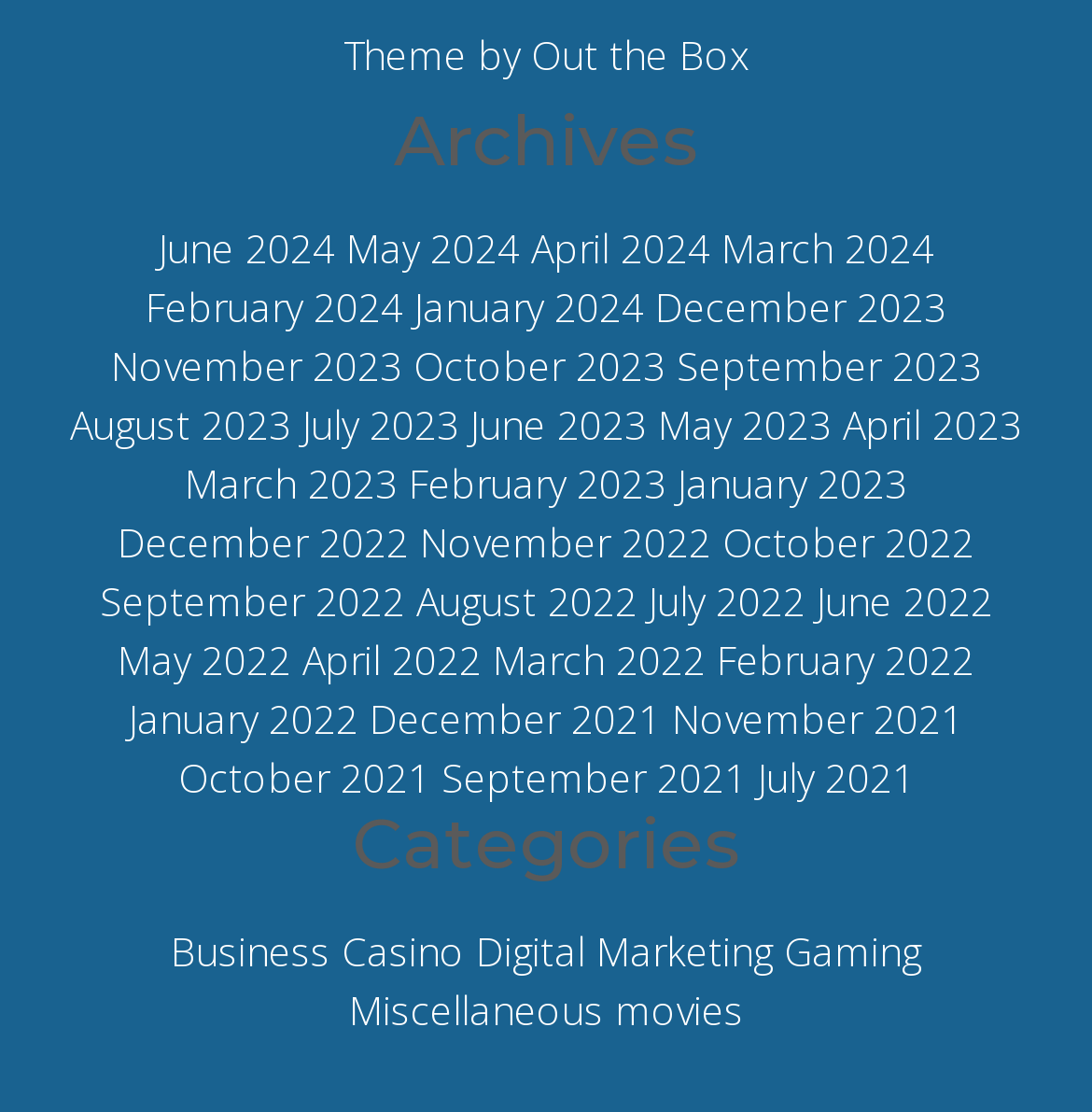Find the bounding box of the UI element described as: "May 2024". The bounding box coordinates should be given as four float values between 0 and 1, i.e., [left, top, right, bottom].

[0.317, 0.196, 0.476, 0.249]